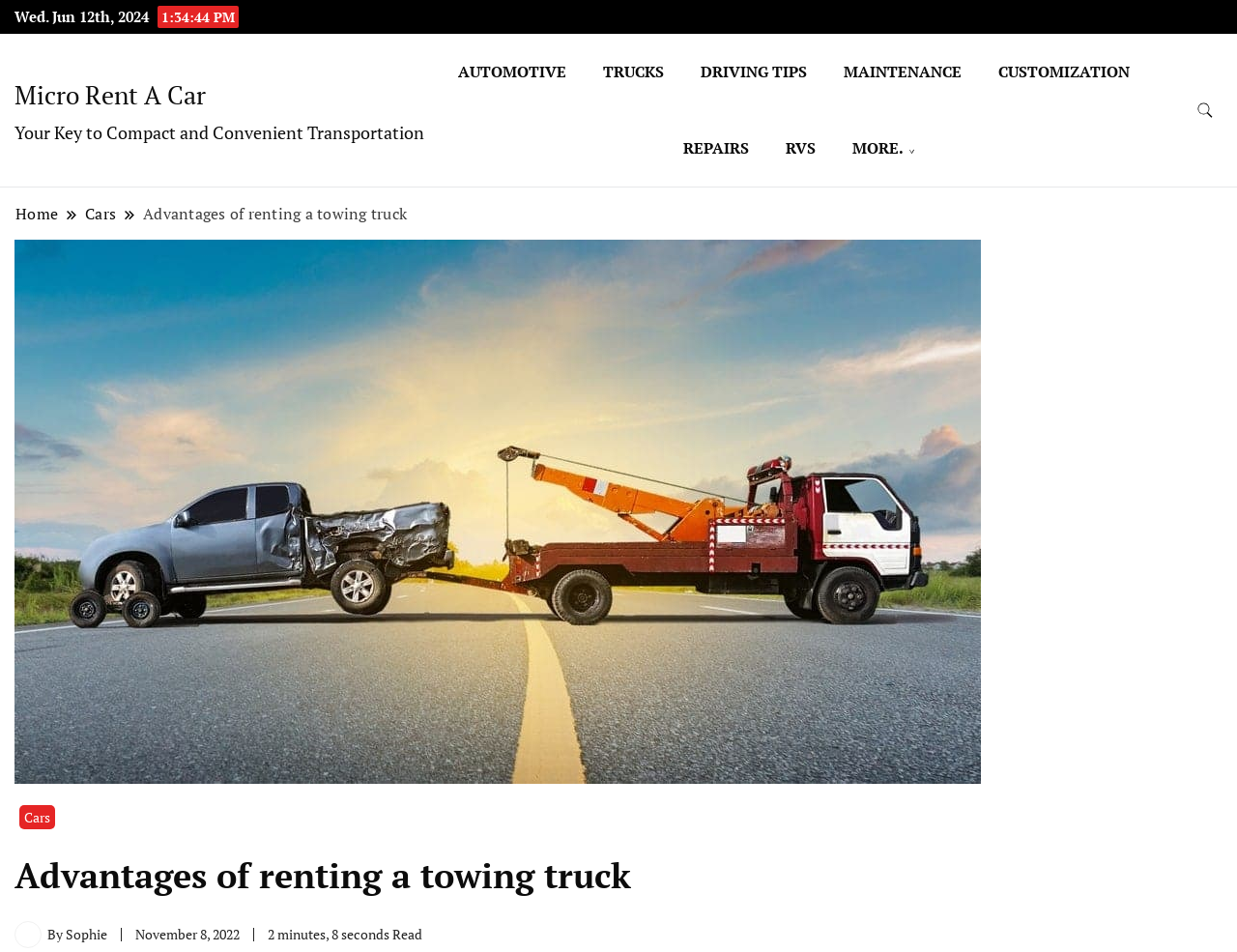Provide the bounding box coordinates of the UI element this sentence describes: "Driving Tips".

[0.553, 0.036, 0.666, 0.116]